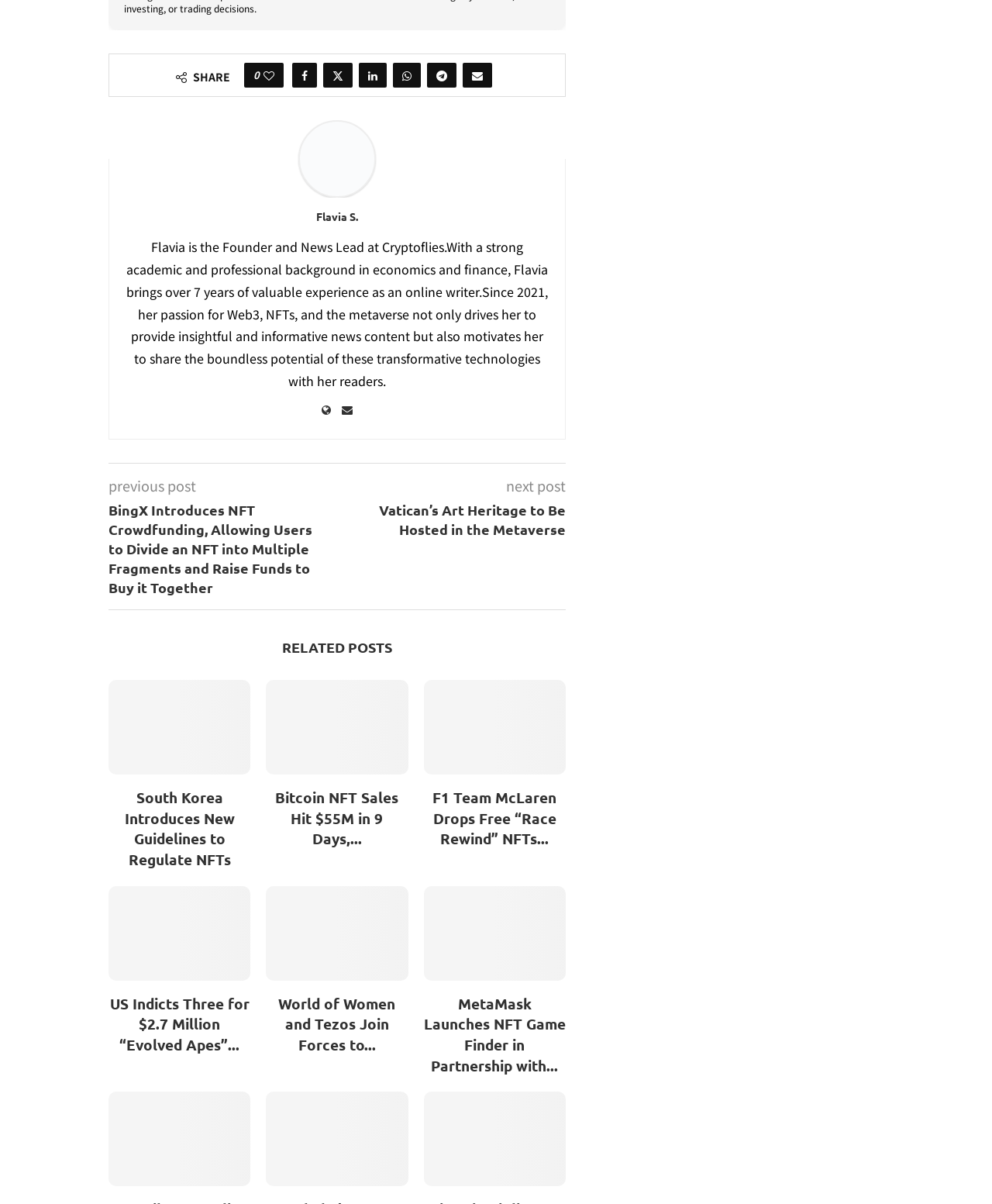Provide the bounding box coordinates of the UI element that matches the description: "Twitter".

[0.326, 0.052, 0.355, 0.073]